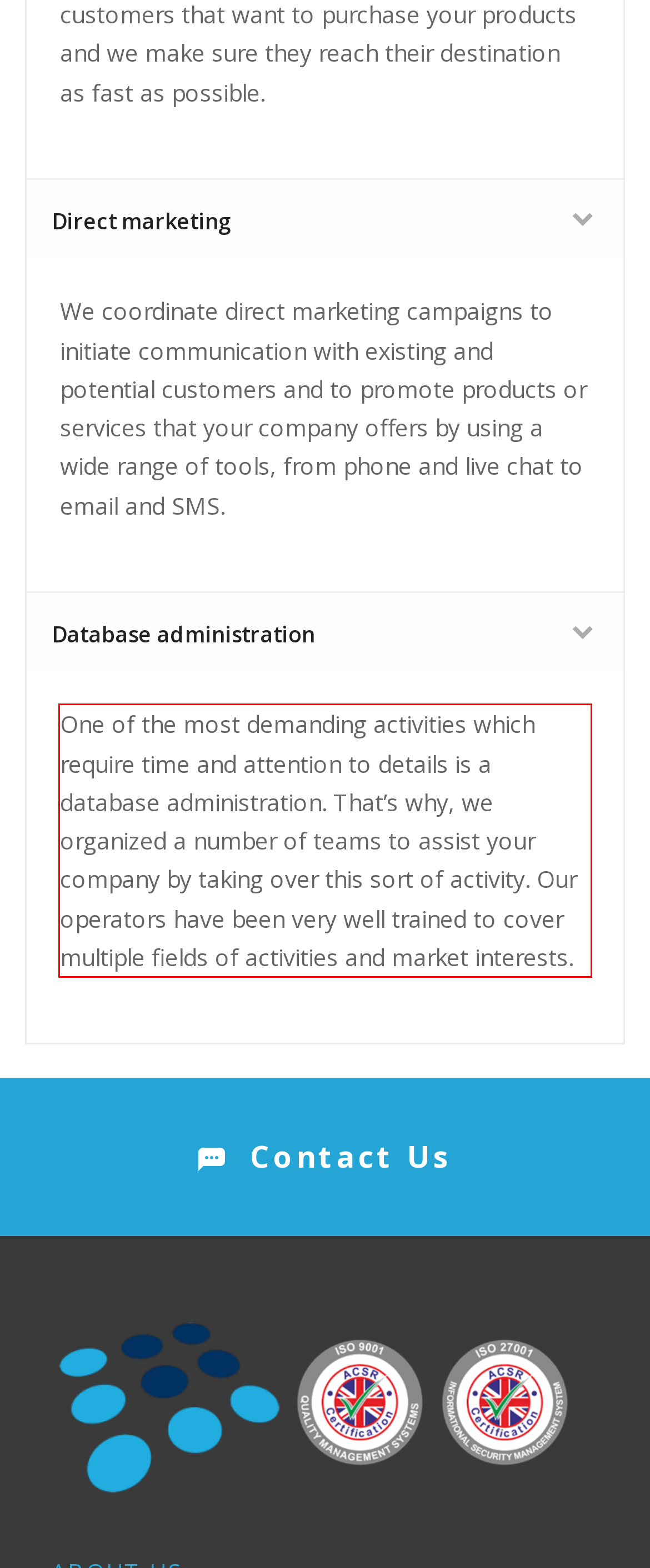Examine the webpage screenshot and use OCR to recognize and output the text within the red bounding box.

One of the most demanding activities which require time and attention to details is a database administration. That’s why, we organized a number of teams to assist your company by taking over this sort of activity. Our operators have been very well trained to cover multiple fields of activities and market interests.